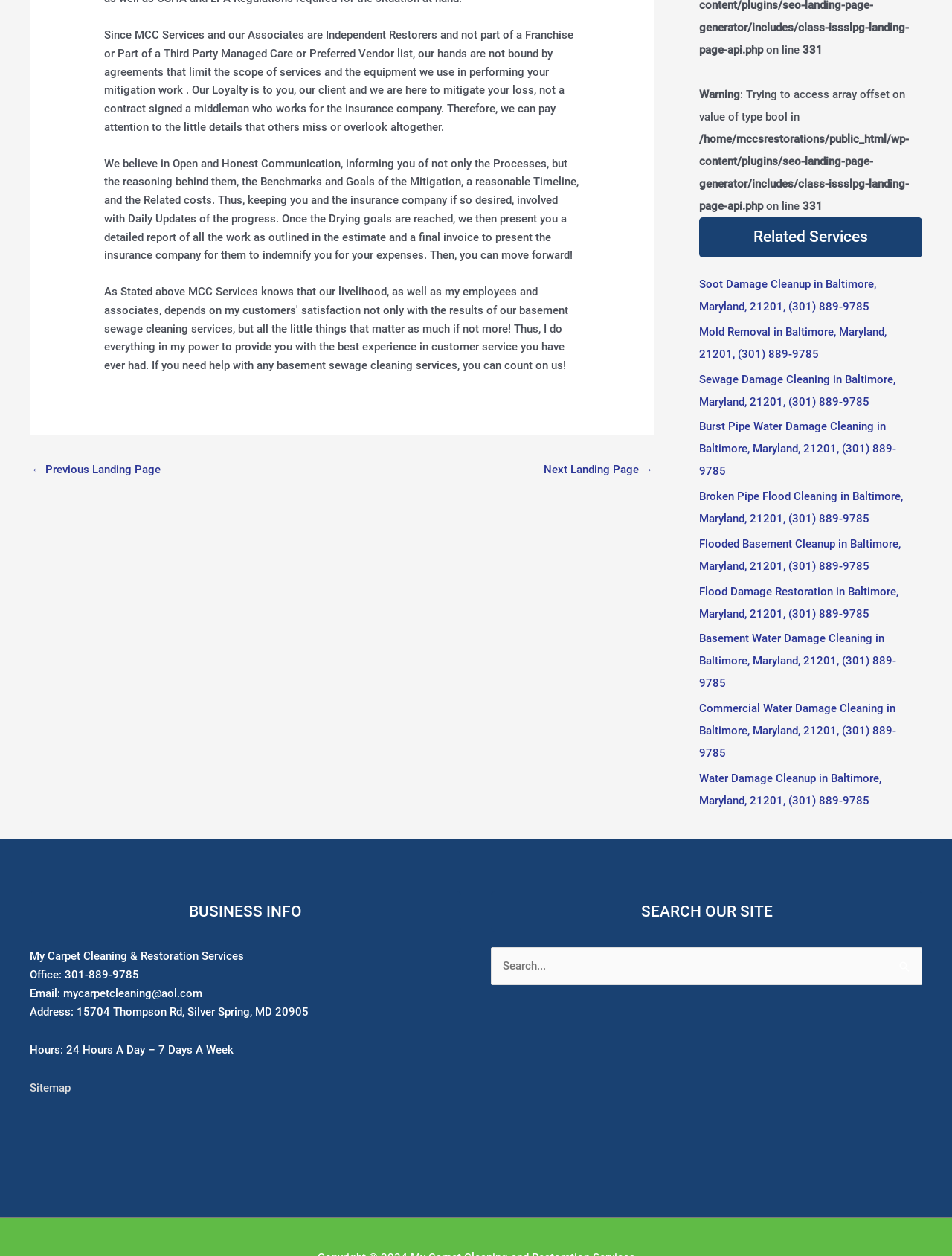Carefully examine the image and provide an in-depth answer to the question: What is the company's loyalty to?

According to the StaticText element with ID 375, the company's loyalty is to the client, not to a contract signed with a middleman who works for the insurance company.